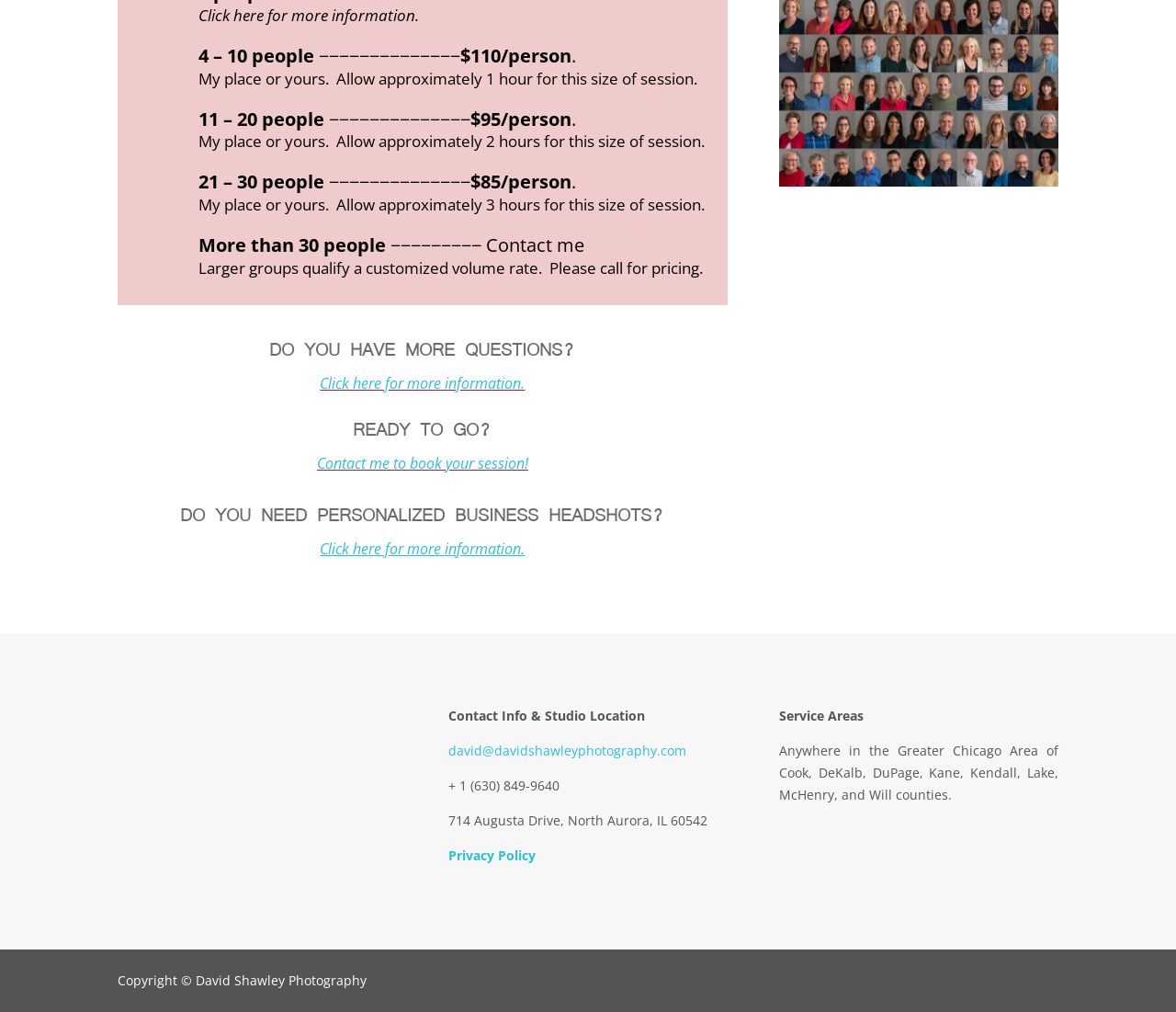Provide the bounding box coordinates for the UI element that is described by this text: "water damage Ken Caryl". The coordinates should be in the form of four float numbers between 0 and 1: [left, top, right, bottom].

None